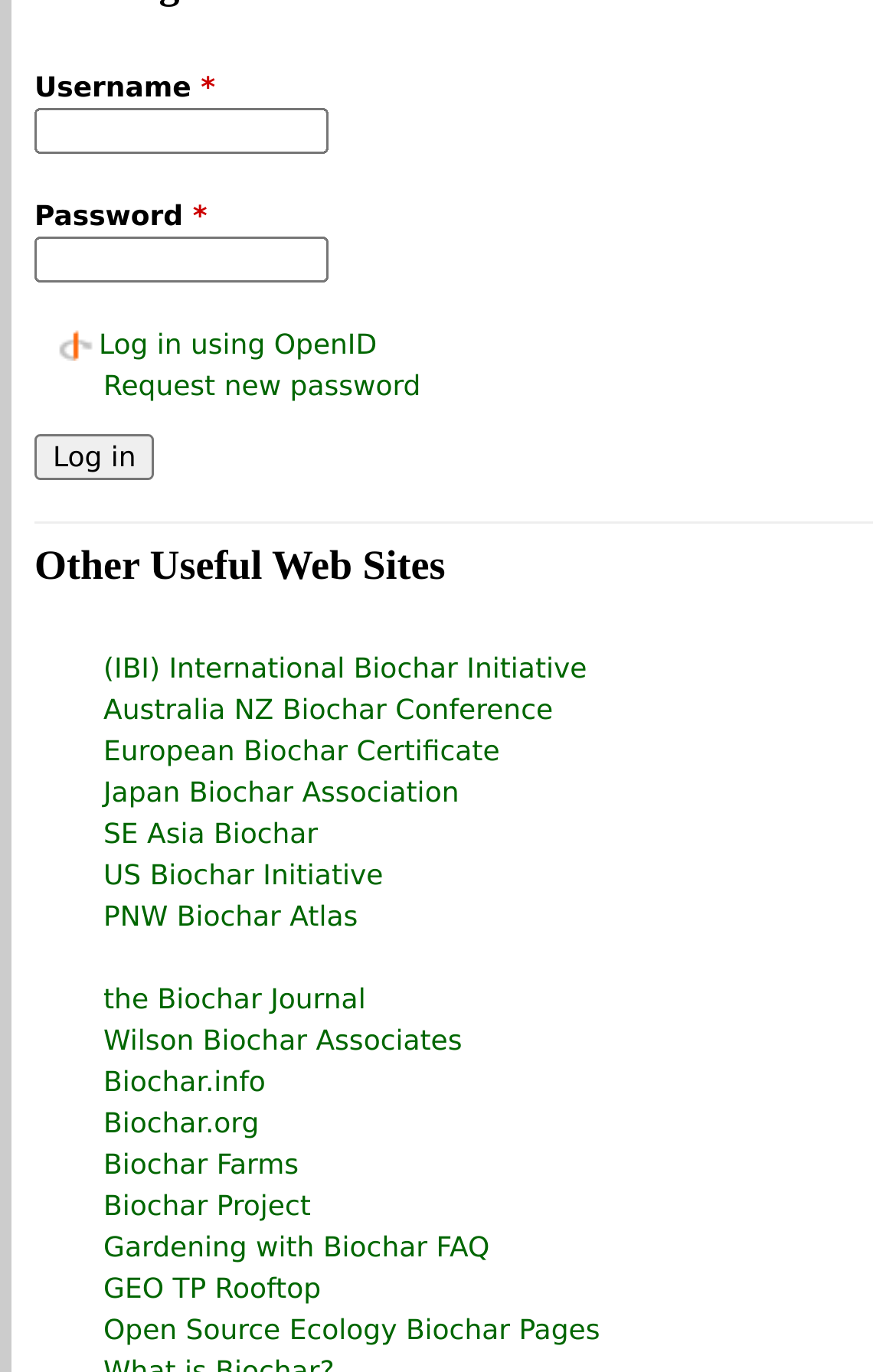Indicate the bounding box coordinates of the element that needs to be clicked to satisfy the following instruction: "Click link to request new password". The coordinates should be four float numbers between 0 and 1, i.e., [left, top, right, bottom].

[0.115, 0.27, 0.47, 0.293]